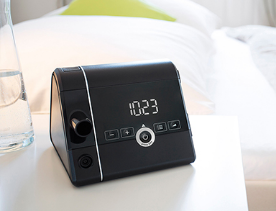Analyze the image and describe all the key elements you observe.

The image showcases the Prisma SOFT CPAP therapy device, designed for home healthcare use by Löwenstein Medical. Set against a softly lit bedroom environment, the device features a modern black exterior with a sleek design, emphasizing functionality and comfort. Prominently displayed on its front is a digital clock reading 10:23, flanked by a selection of intuitive control buttons that allow users to adjust settings as needed. The device is positioned on a bedside table next to a glass of water, hinting at its role in facilitating a restful sleep experience for users requiring respiratory support. The contemporary aesthetic and user-friendly interface of the Prisma SOFT reflect Löwenstein Medical's commitment to quality and comfort in medical device design.